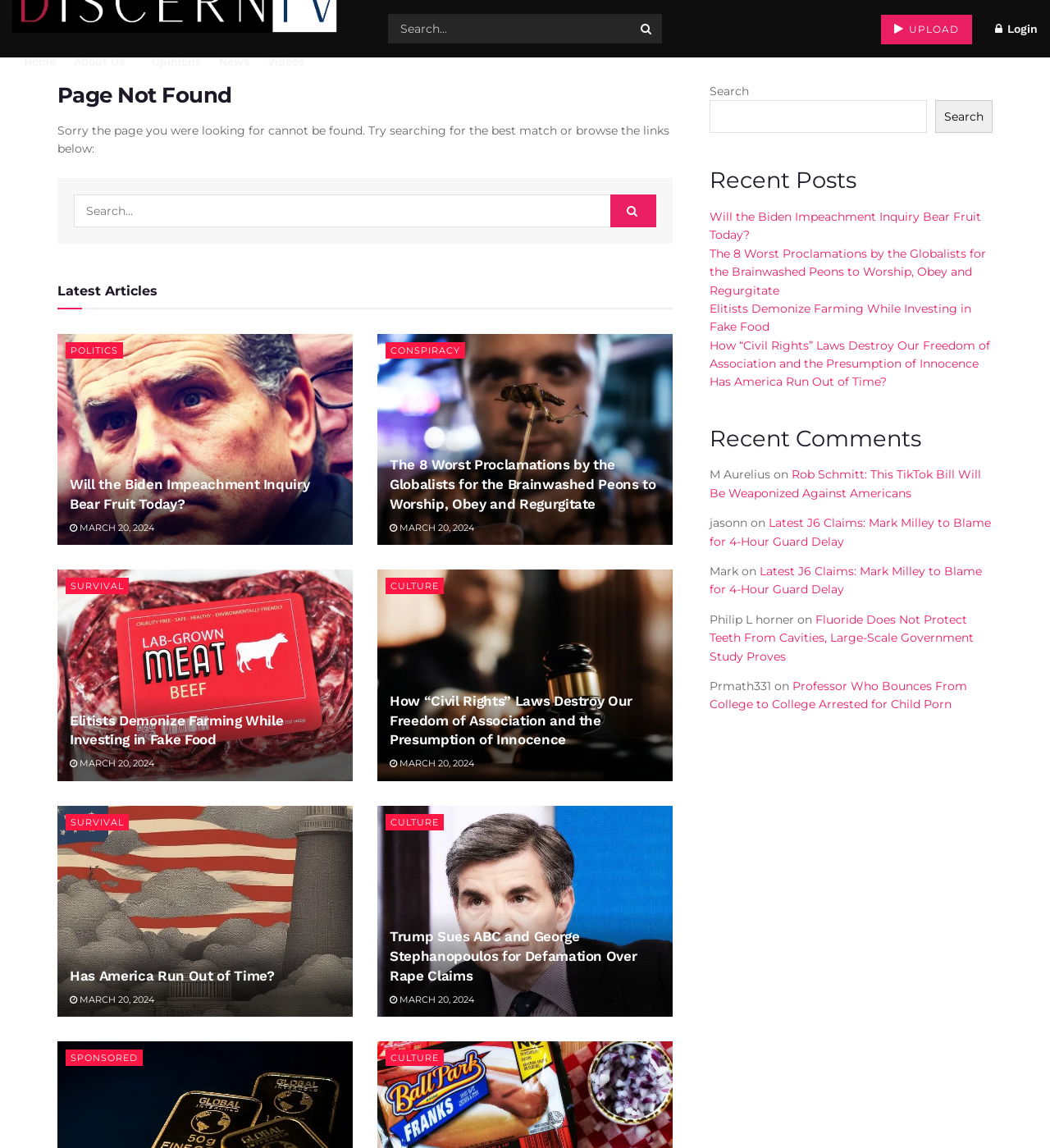Determine the bounding box coordinates for the clickable element to execute this instruction: "Click on the Home link". Provide the coordinates as four float numbers between 0 and 1, i.e., [left, top, right, bottom].

[0.023, 0.028, 0.053, 0.078]